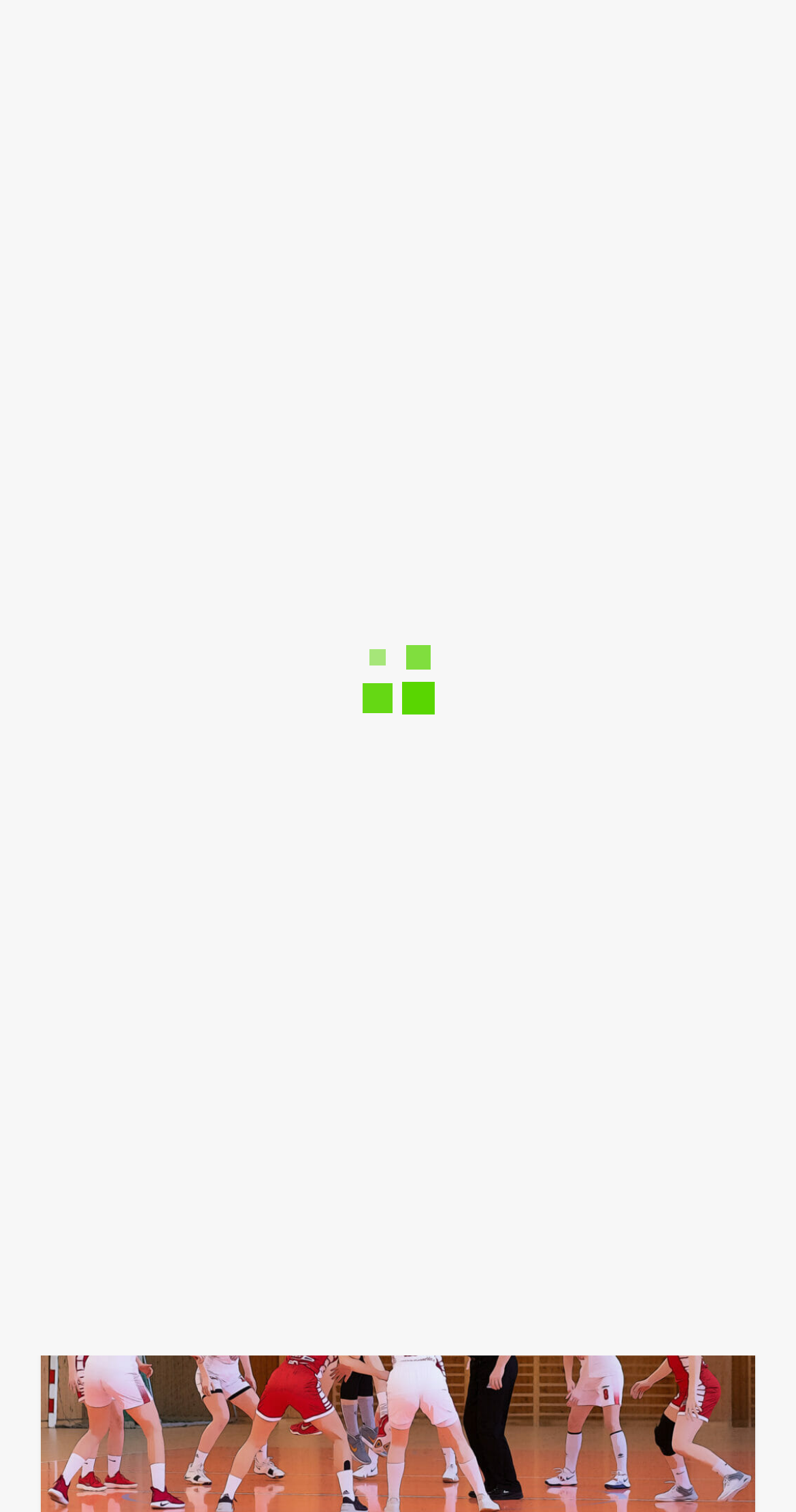Using the format (top-left x, top-left y, bottom-right x, bottom-right y), and given the element description, identify the bounding box coordinates within the screenshot: Mike Miller

[0.103, 0.614, 0.318, 0.638]